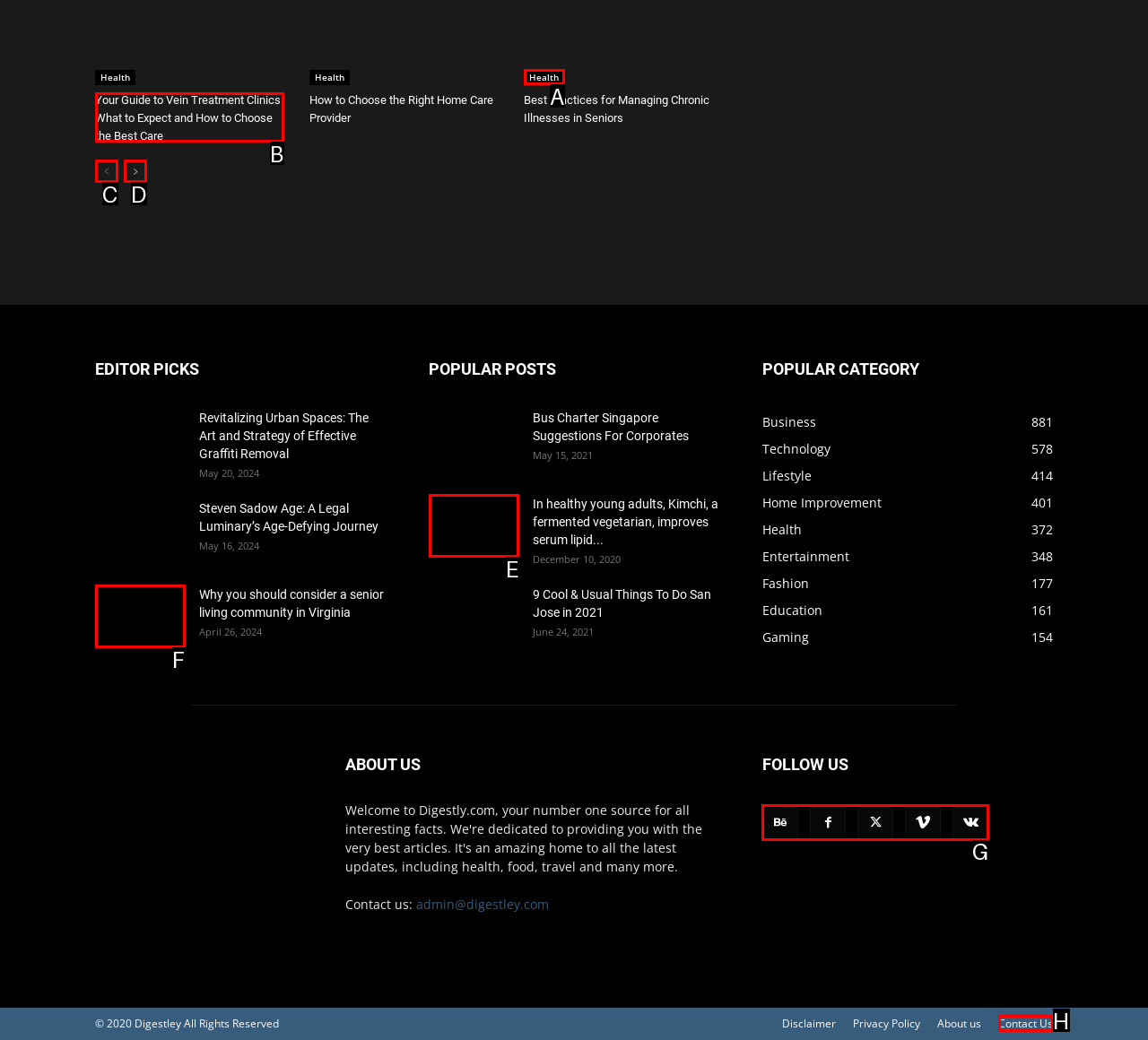Indicate the UI element to click to perform the task: follow Digestley on social media. Reply with the letter corresponding to the chosen element.

G